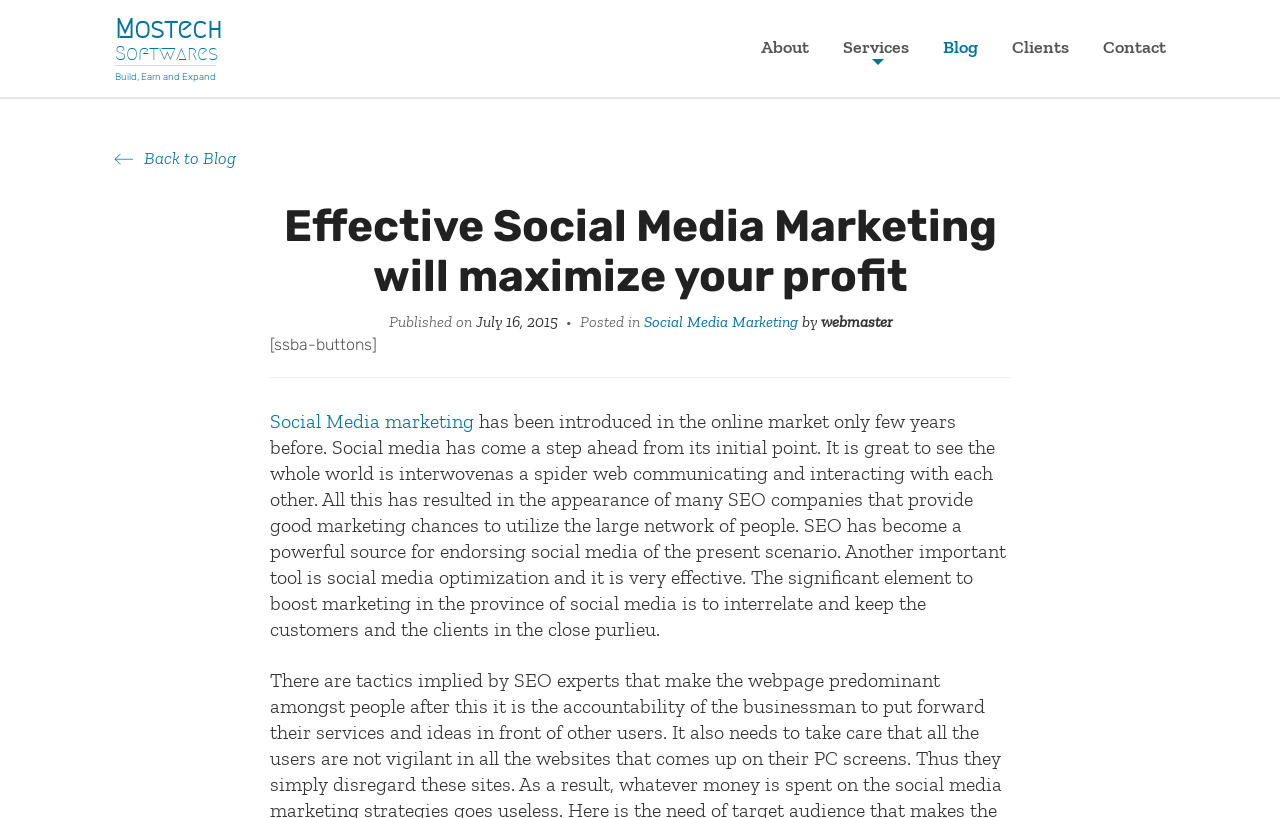Refer to the image and offer a detailed explanation in response to the question: What is the date of the blog post?

I found the date of the blog post by reading the text 'Published on July 16, 2015' which indicates the date when the blog post was published.